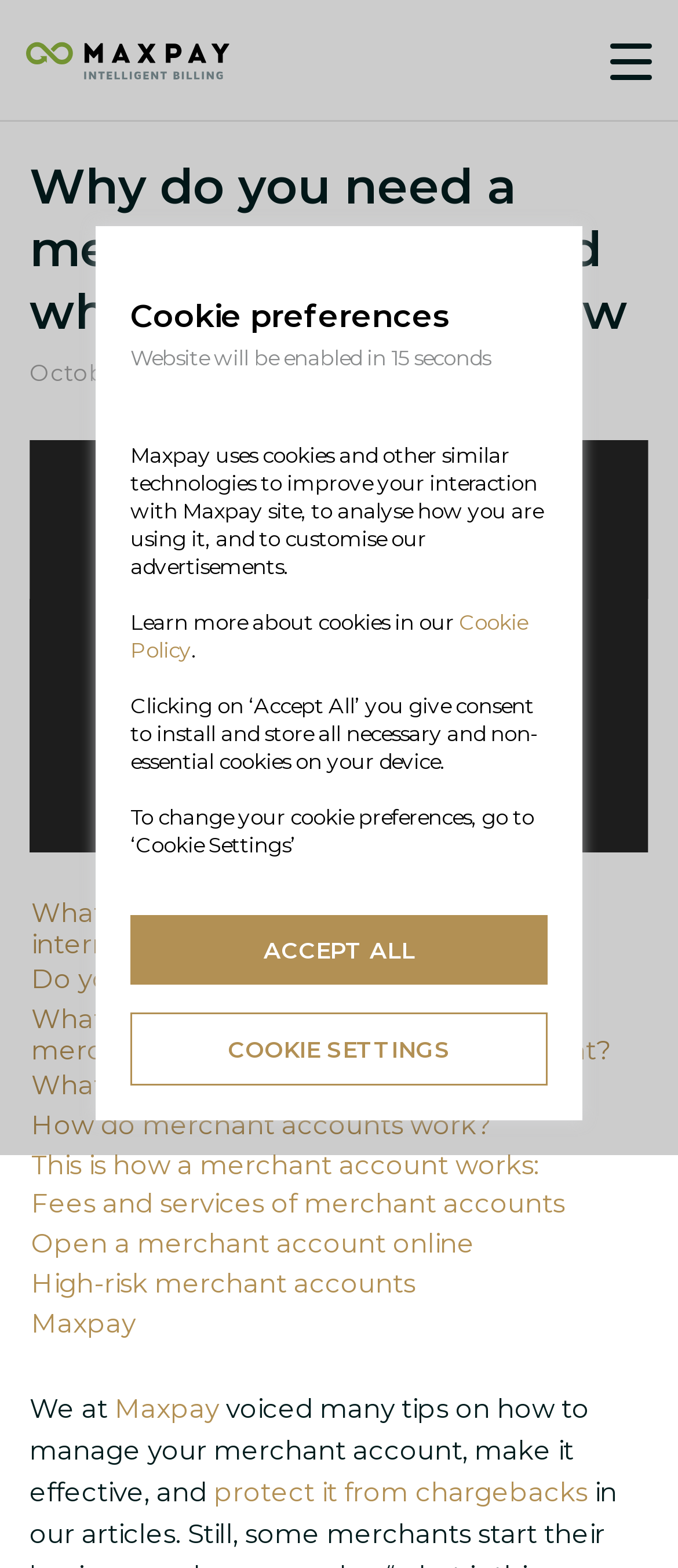Determine the bounding box coordinates in the format (top-left x, top-left y, bottom-right x, bottom-right y). Ensure all values are floating point numbers between 0 and 1. Identify the bounding box of the UI element described by: Maxpay

[0.169, 0.887, 0.323, 0.908]